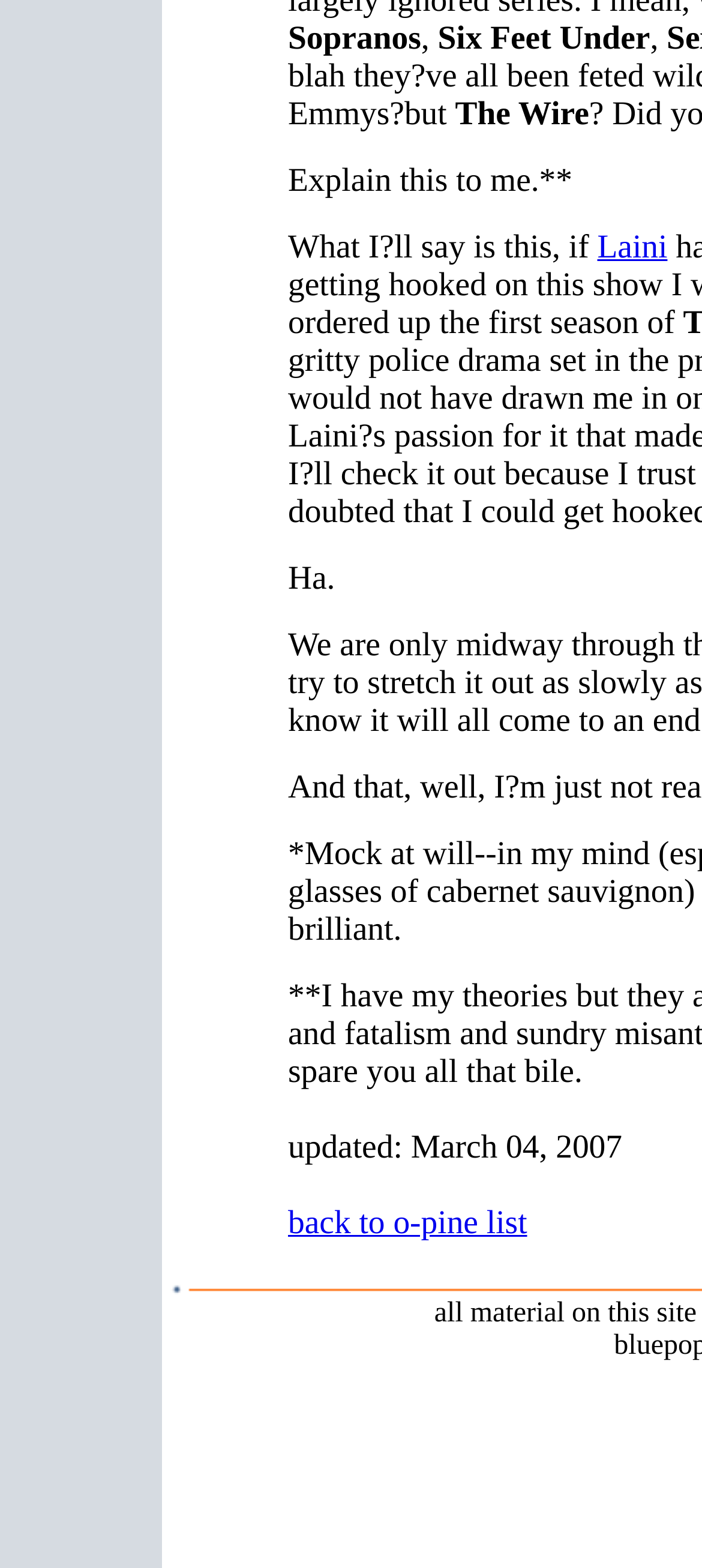Using the information in the image, could you please answer the following question in detail:
What is the purpose of the link at the bottom?

The link at the bottom of the webpage says 'back to o-pine list', which suggests that its purpose is to allow the user to navigate back to a list of opinions or discussions.